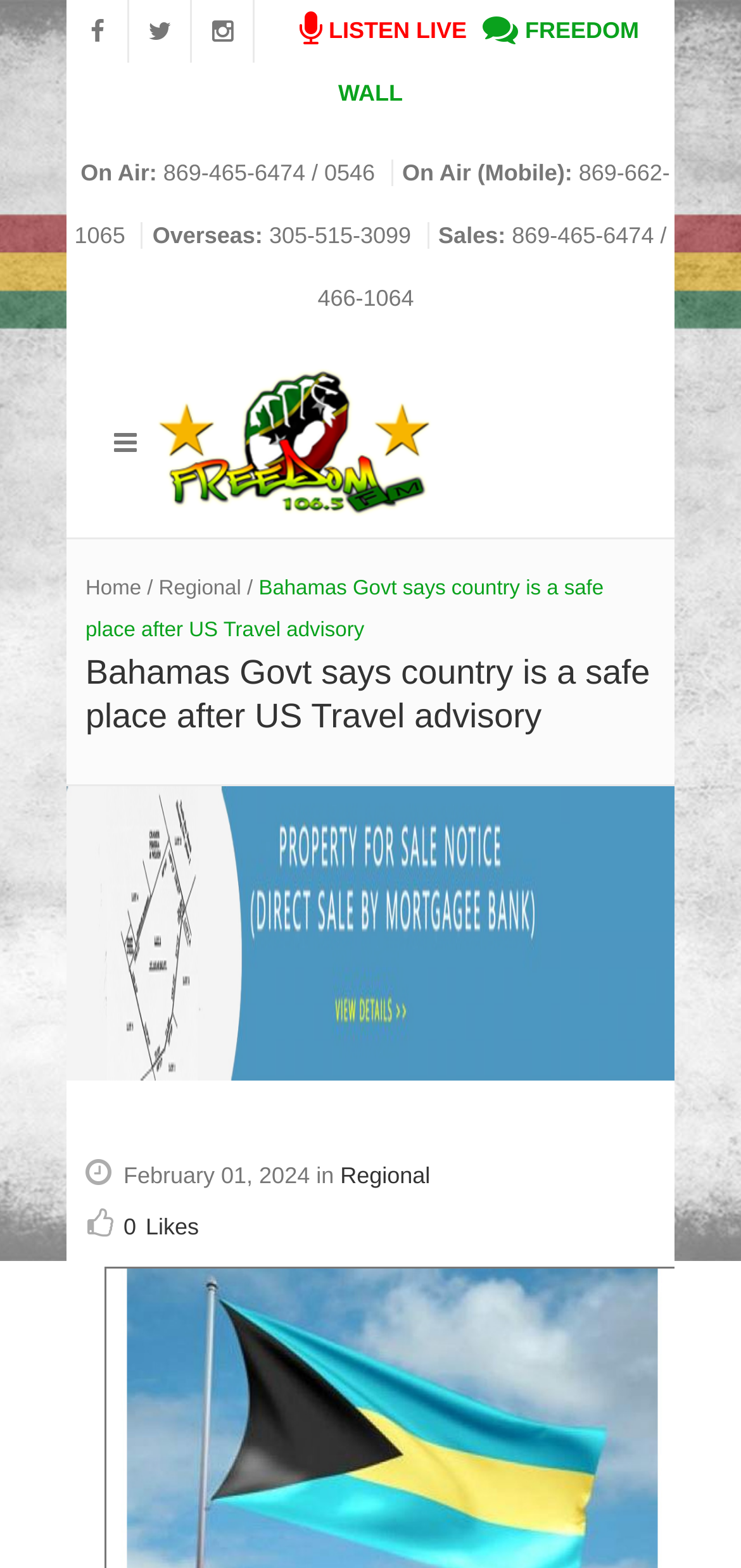What is the name of the section below the logo?
Look at the screenshot and respond with a single word or phrase.

Freedom Wall